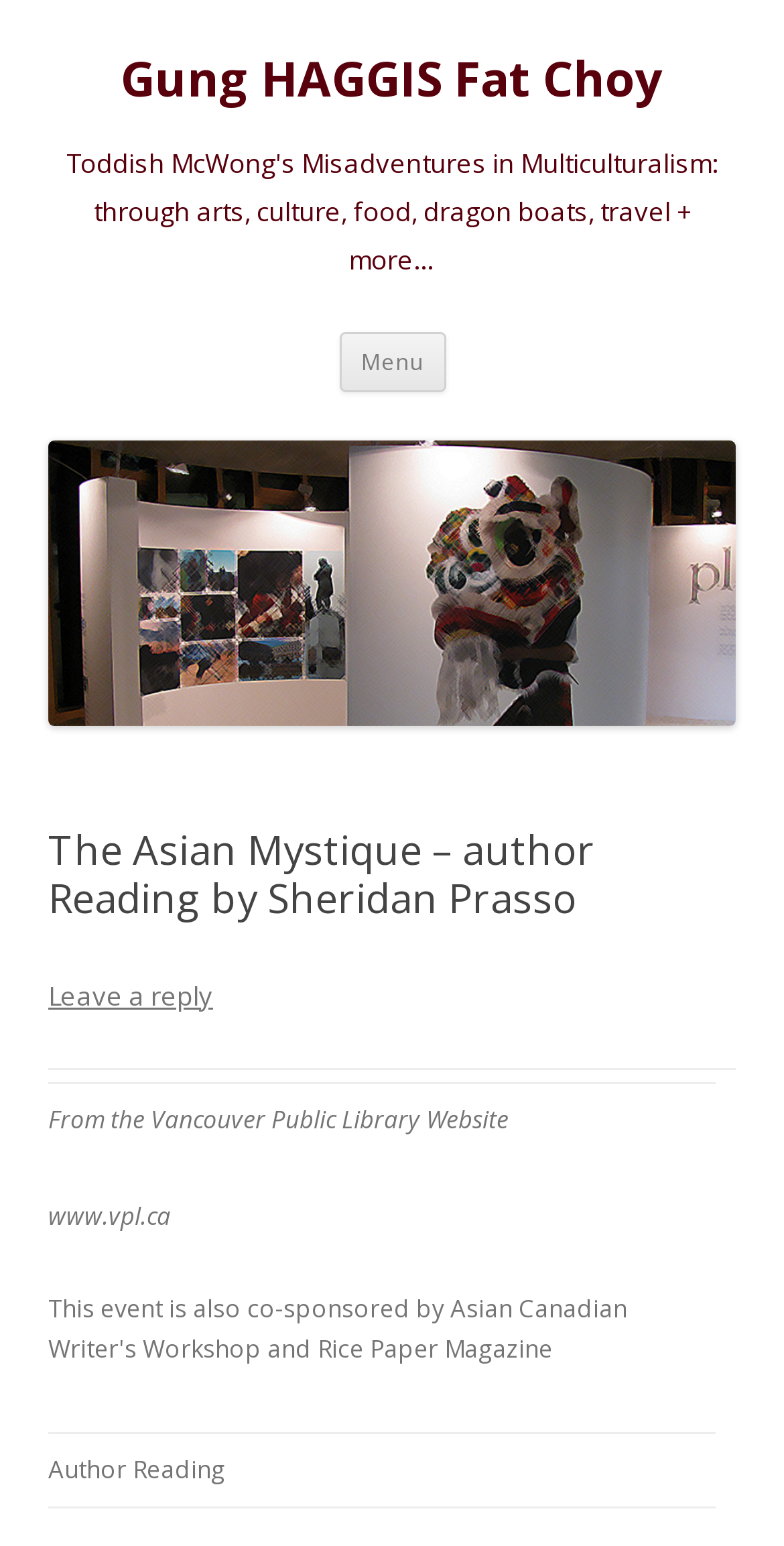How many rows are there in the table?
Refer to the image and provide a one-word or short phrase answer.

2